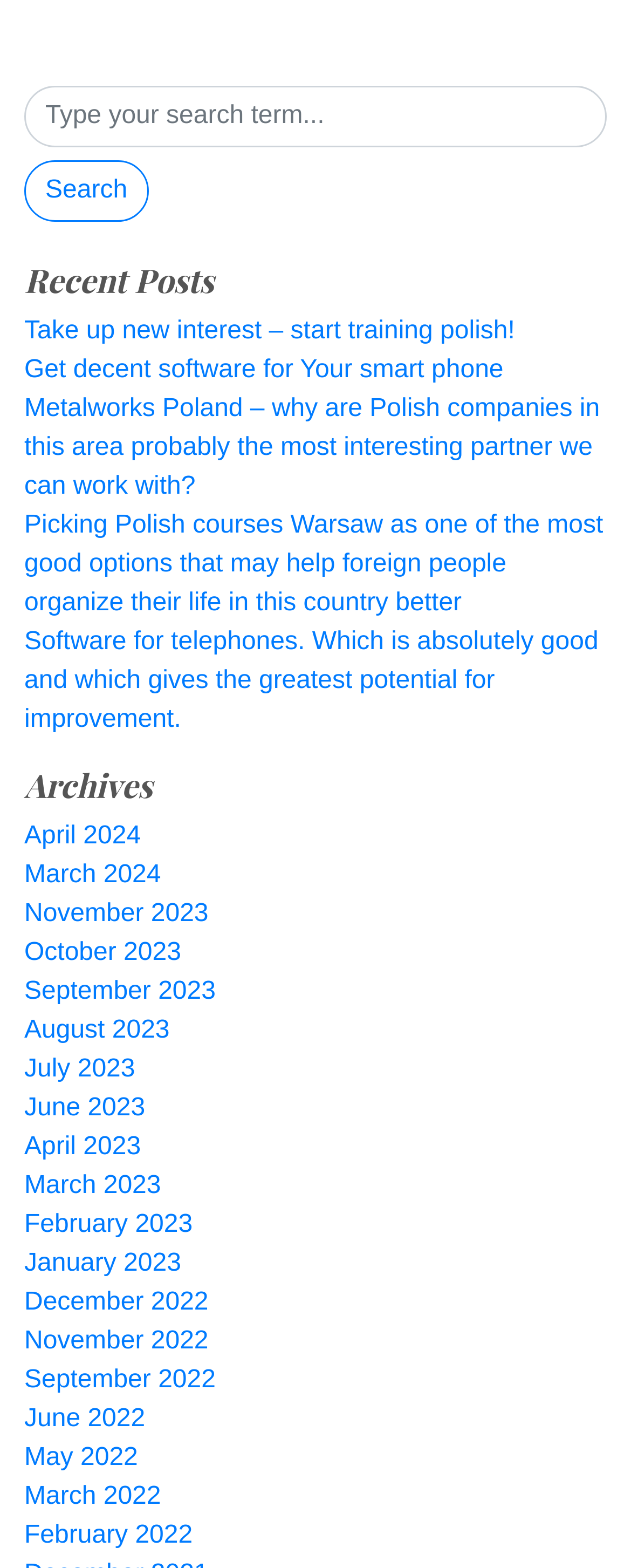Please identify the bounding box coordinates of the element's region that should be clicked to execute the following instruction: "Explore software options for smartphones". The bounding box coordinates must be four float numbers between 0 and 1, i.e., [left, top, right, bottom].

[0.038, 0.4, 0.948, 0.467]